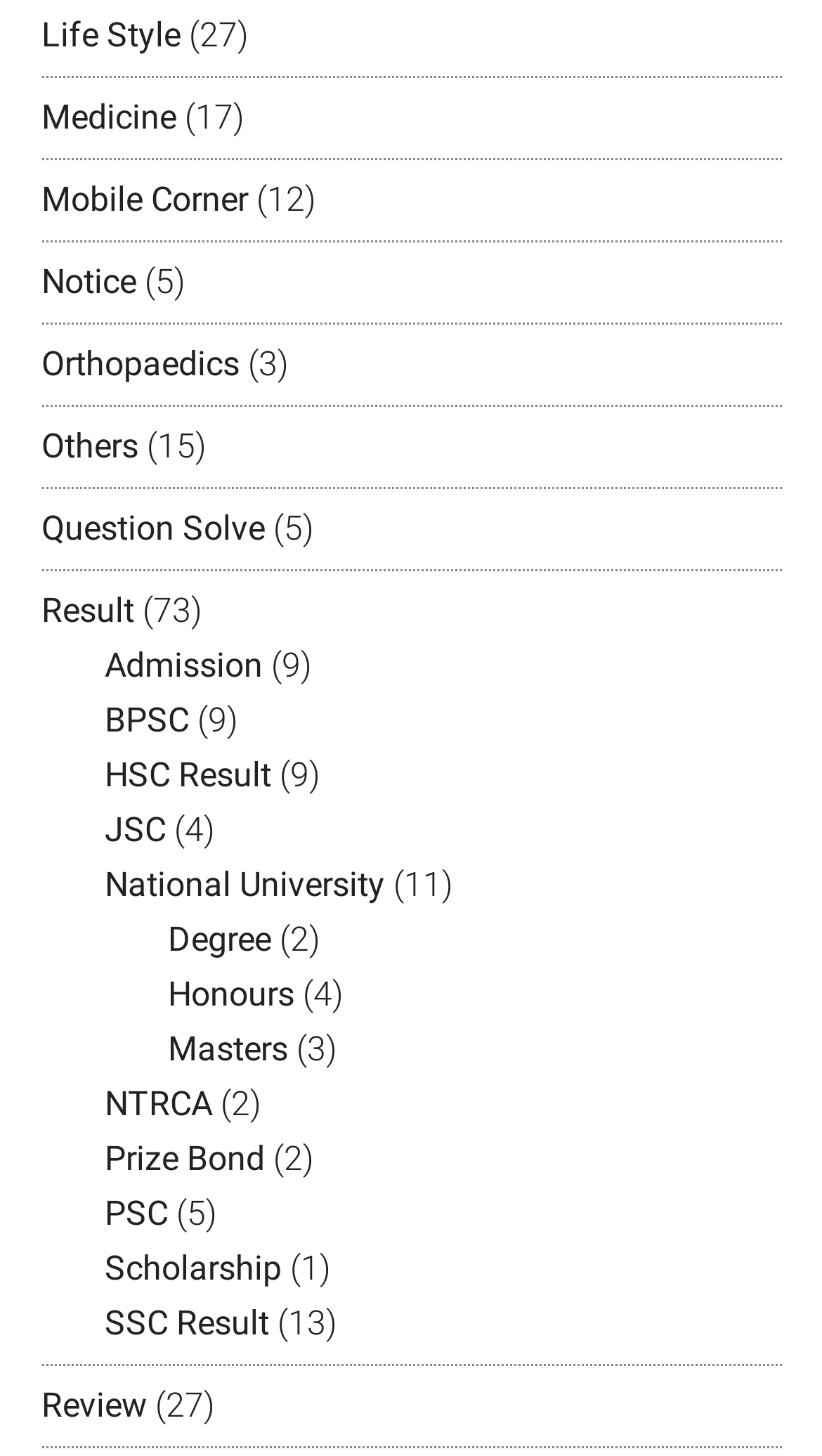Answer briefly with one word or phrase:
What is the category with the most items?

Result